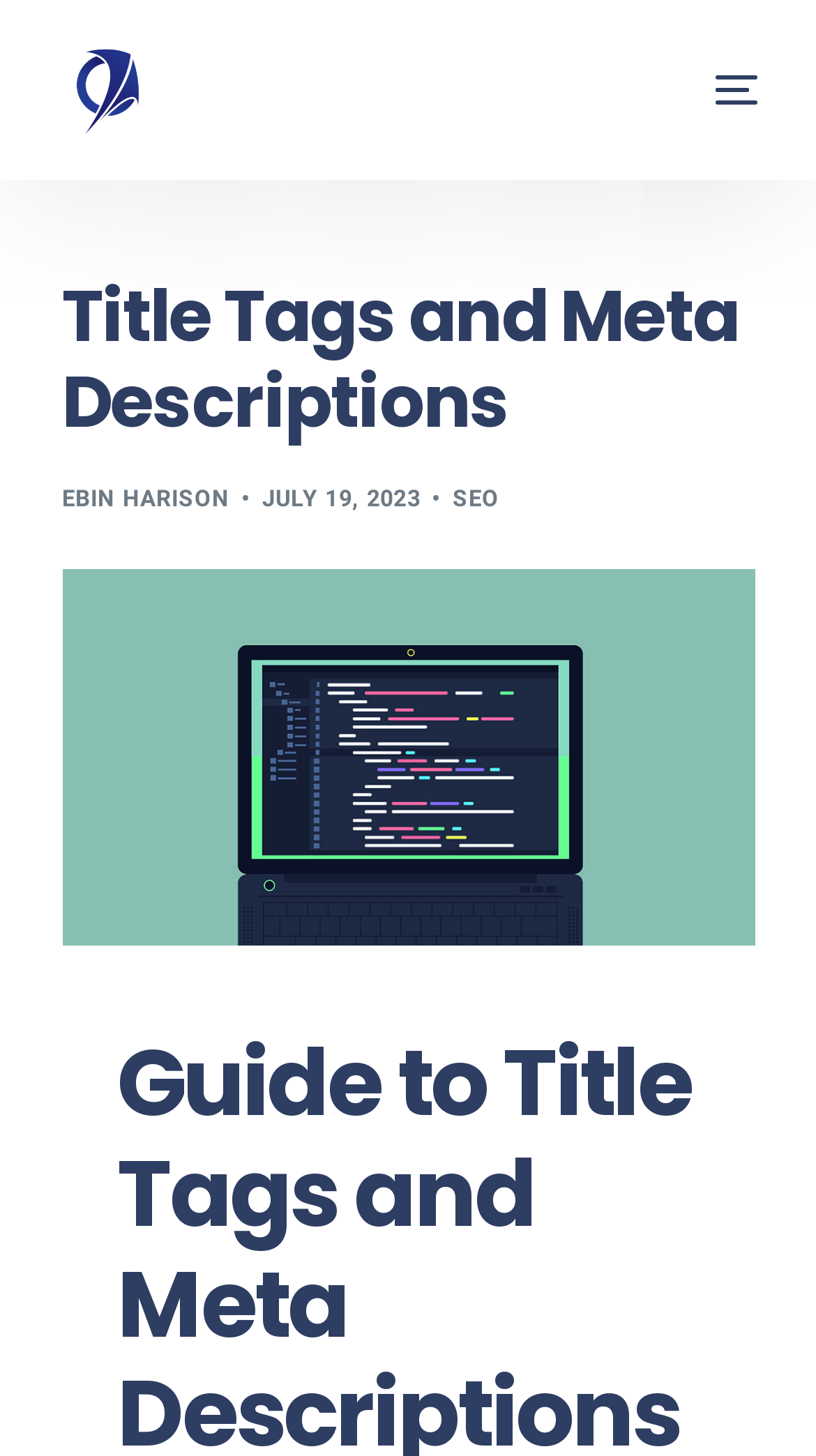Using the element description provided, determine the bounding box coordinates in the format (top-left x, top-left y, bottom-right x, bottom-right y). Ensure that all values are floating point numbers between 0 and 1. Element description: alt="Southern Sages Pvt. Ltd."

[0.073, 0.029, 0.191, 0.095]